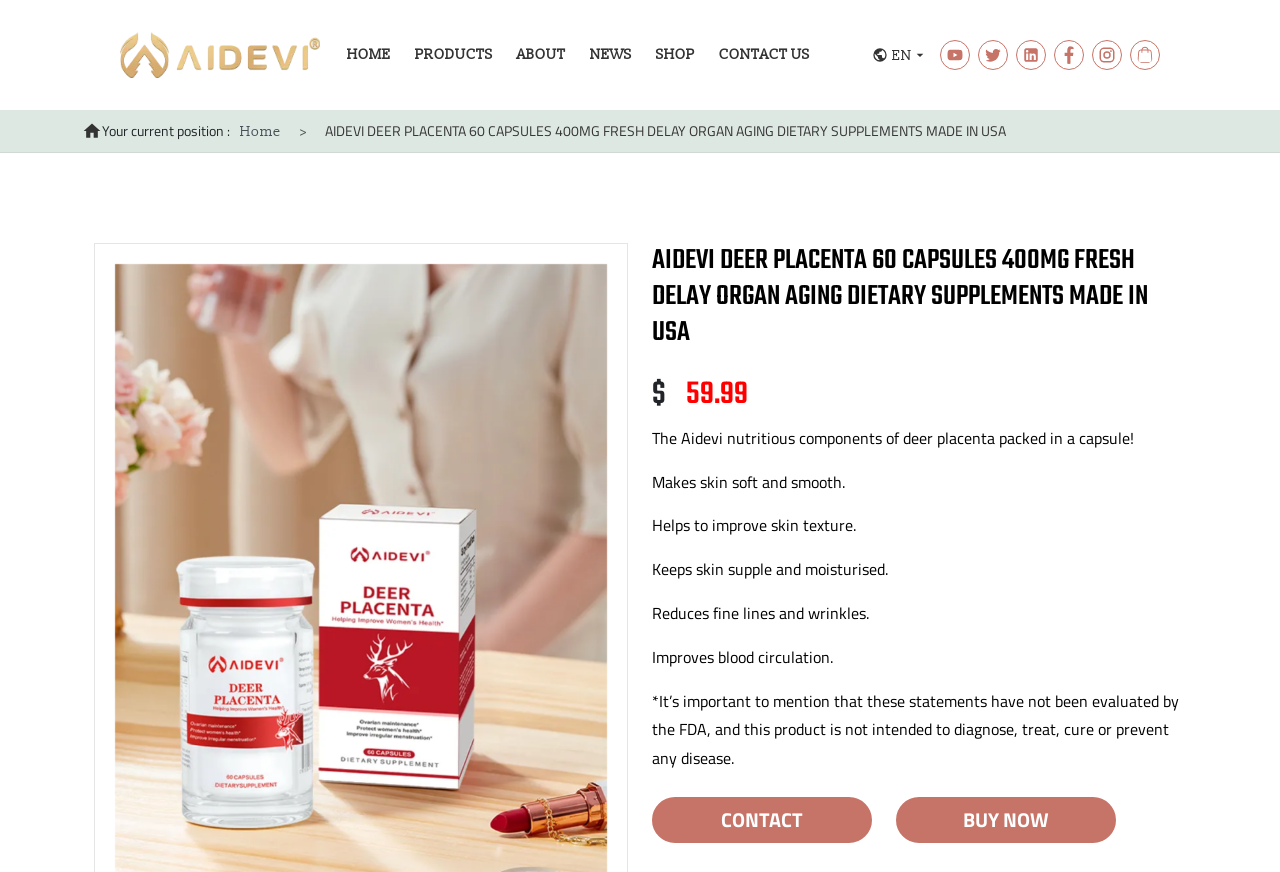Locate the bounding box coordinates of the clickable element to fulfill the following instruction: "Click the EN language link". Provide the coordinates as four float numbers between 0 and 1 in the format [left, top, right, bottom].

[0.672, 0.037, 0.734, 0.089]